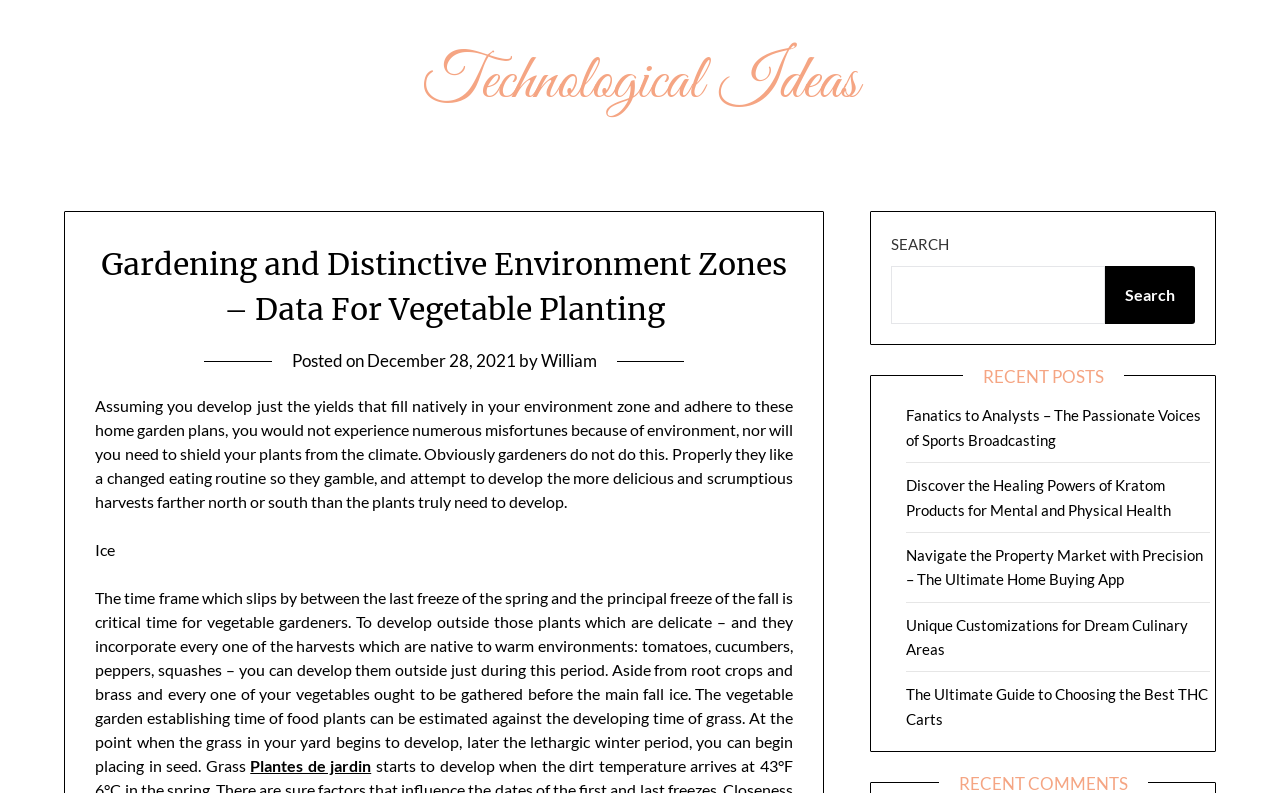What is the purpose of the search box?
Please provide a detailed and thorough answer to the question.

The search box is located in the top right corner of the webpage, and its purpose is to allow users to search for specific content within the website.